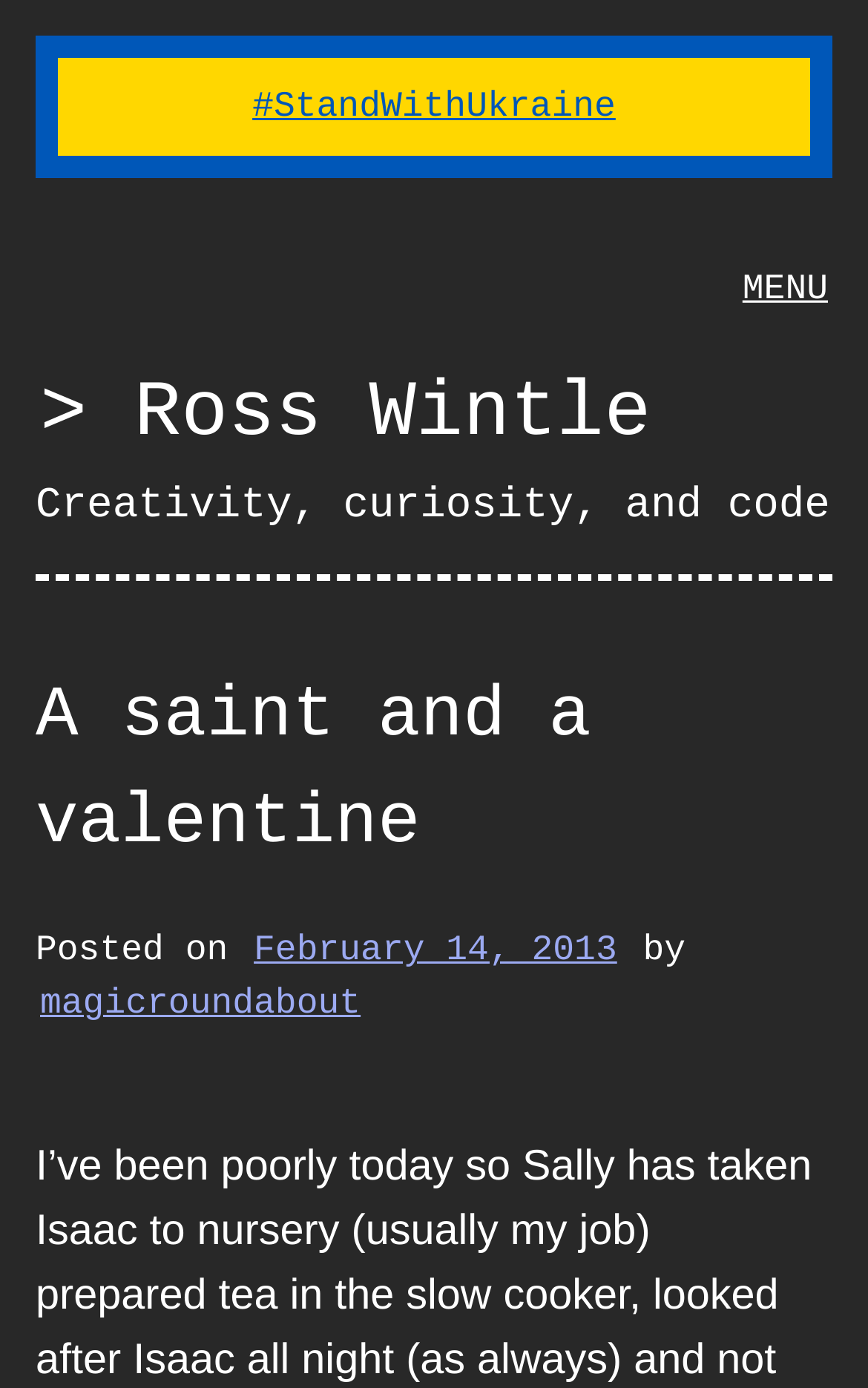Identify the bounding box coordinates of the HTML element based on this description: "February 14, 2013".

[0.288, 0.712, 0.718, 0.749]